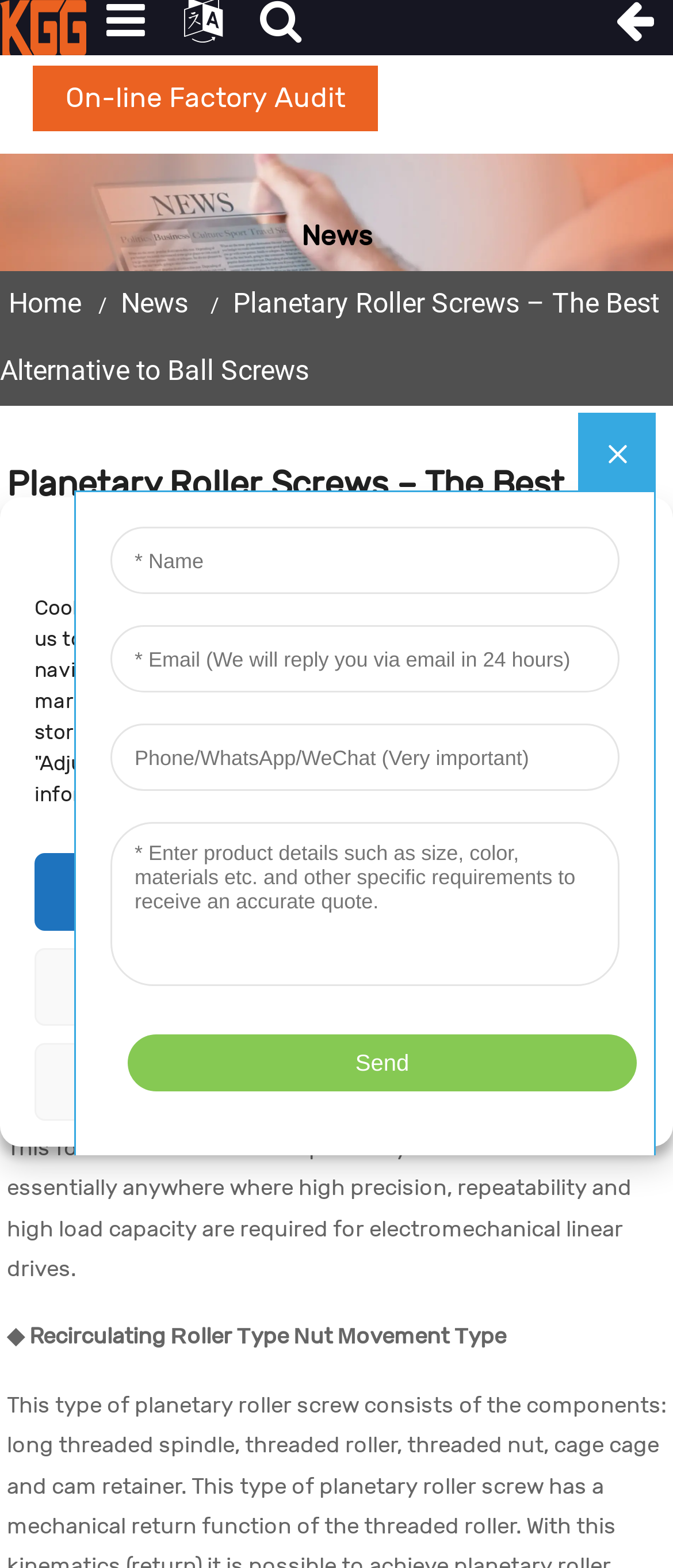Please identify the bounding box coordinates of the area I need to click to accomplish the following instruction: "Click on the 'On-line Factory Audit' link".

[0.048, 0.042, 0.561, 0.084]